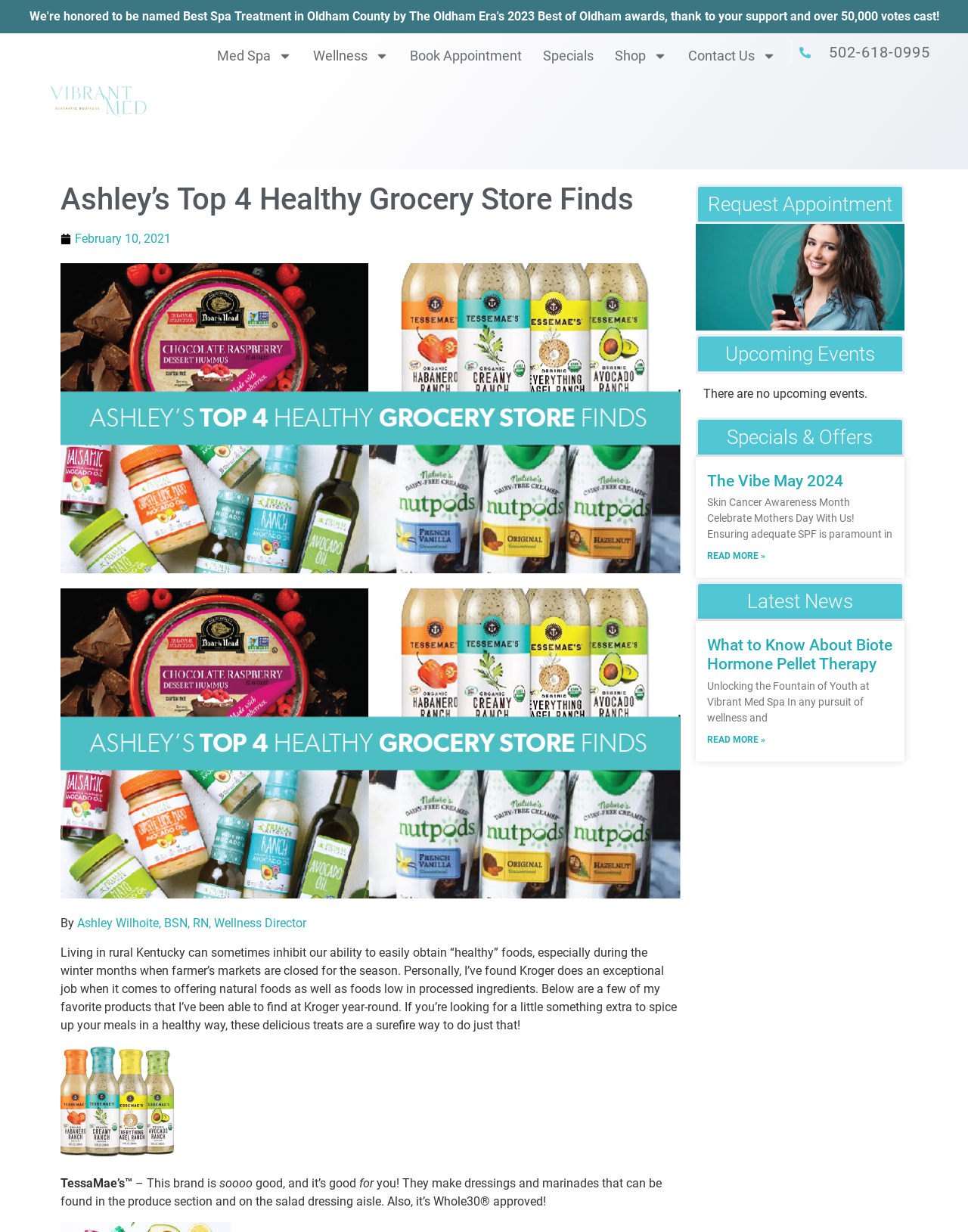For the element described, predict the bounding box coordinates as (top-left x, top-left y, bottom-right x, bottom-right y). All values should be between 0 and 1. Element description: February 10, 2021

[0.062, 0.187, 0.177, 0.201]